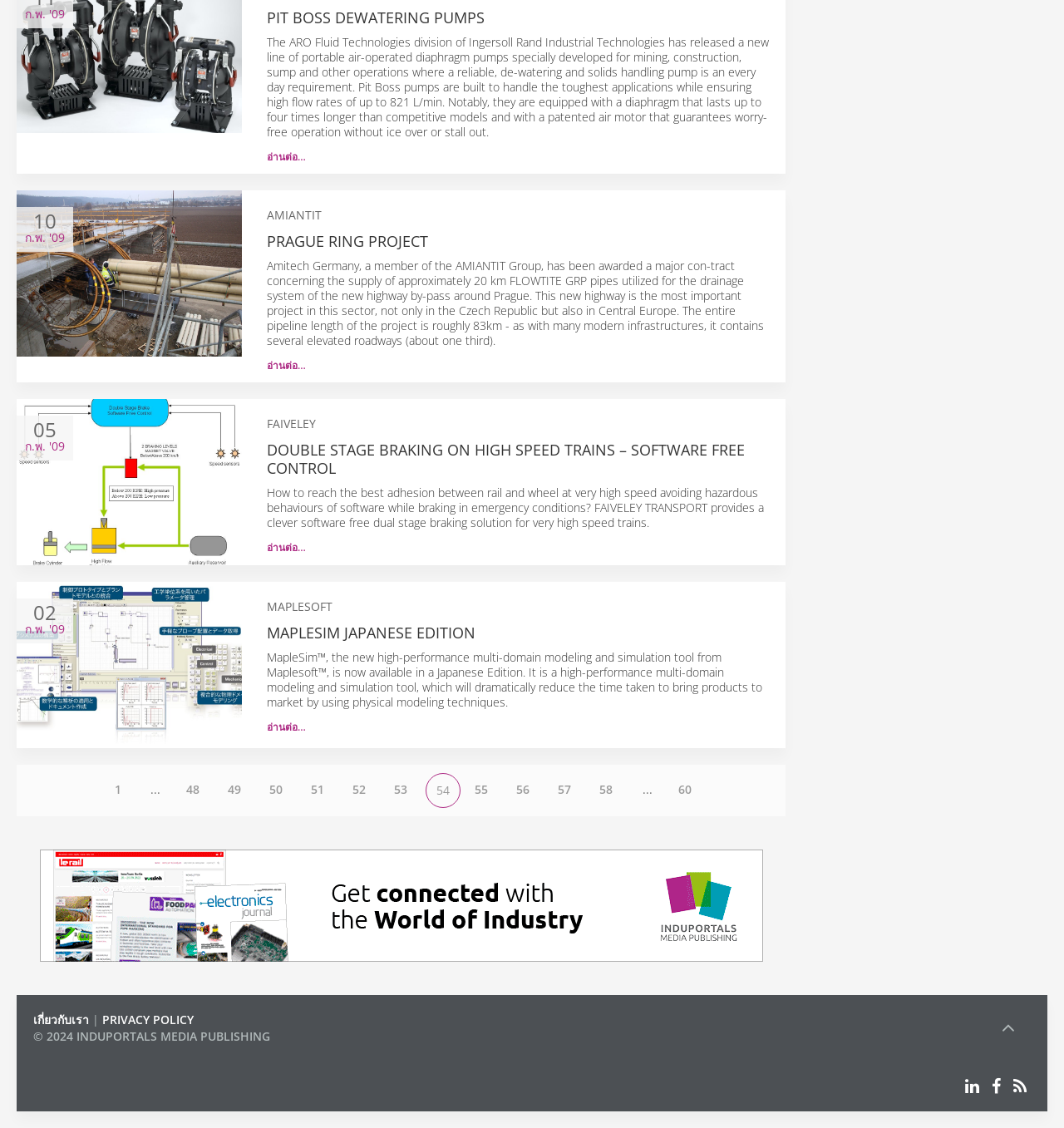How many pages are there in total?
Refer to the image and respond with a one-word or short-phrase answer.

58